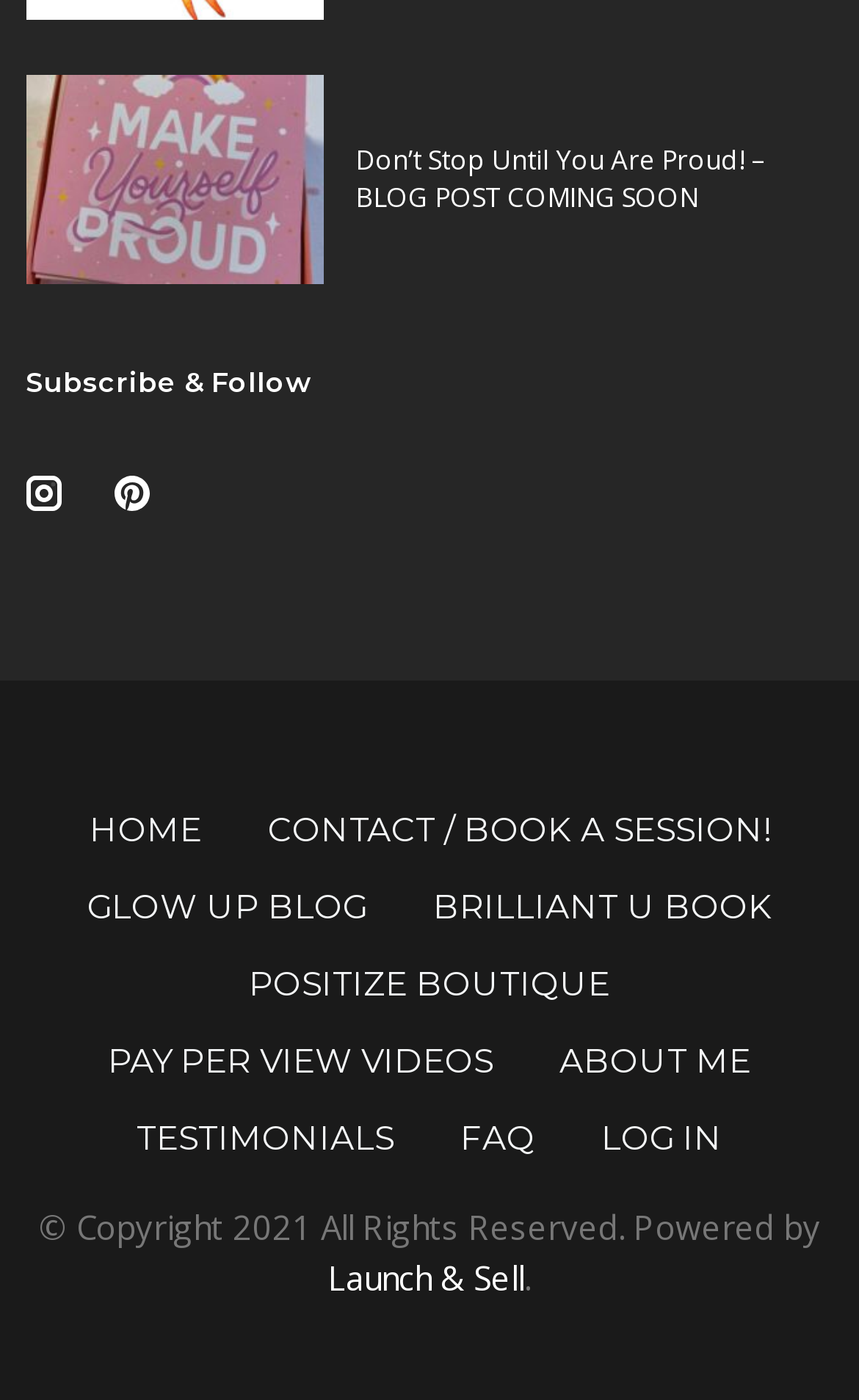How many social media links are available?
Please craft a detailed and exhaustive response to the question.

I counted the number of social media links by looking at the links with images, which are usually indicative of social media platforms. I found two links with images, one with a Facebook-like icon and another with an Instagram-like icon, so I concluded that there are two social media links available.